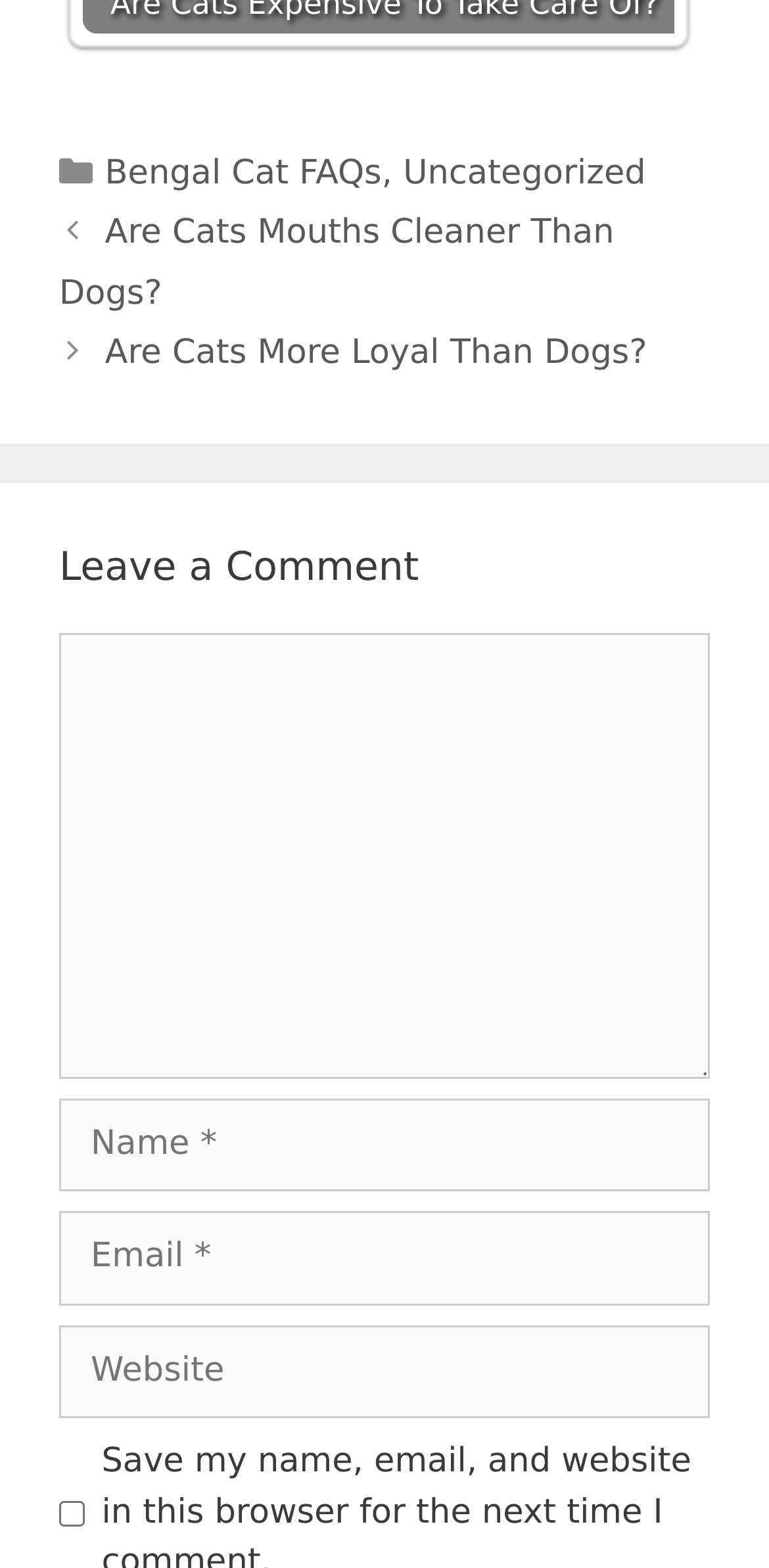What is the category of the post 'Are Cats Mouths Cleaner Than Dogs?'?
Answer with a single word or phrase by referring to the visual content.

Uncategorized